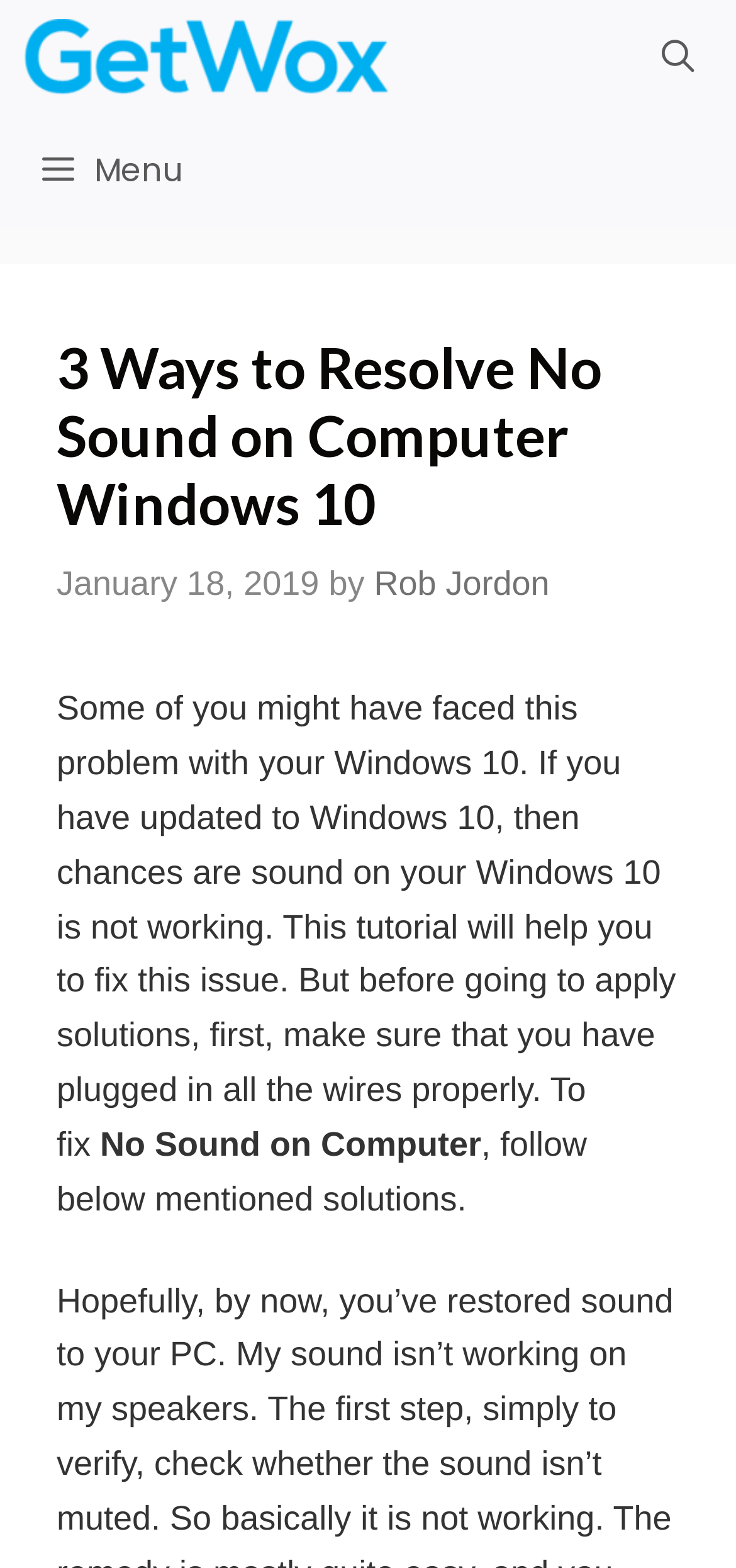What is the date of the article?
Look at the image and answer the question with a single word or phrase.

January 18, 2019